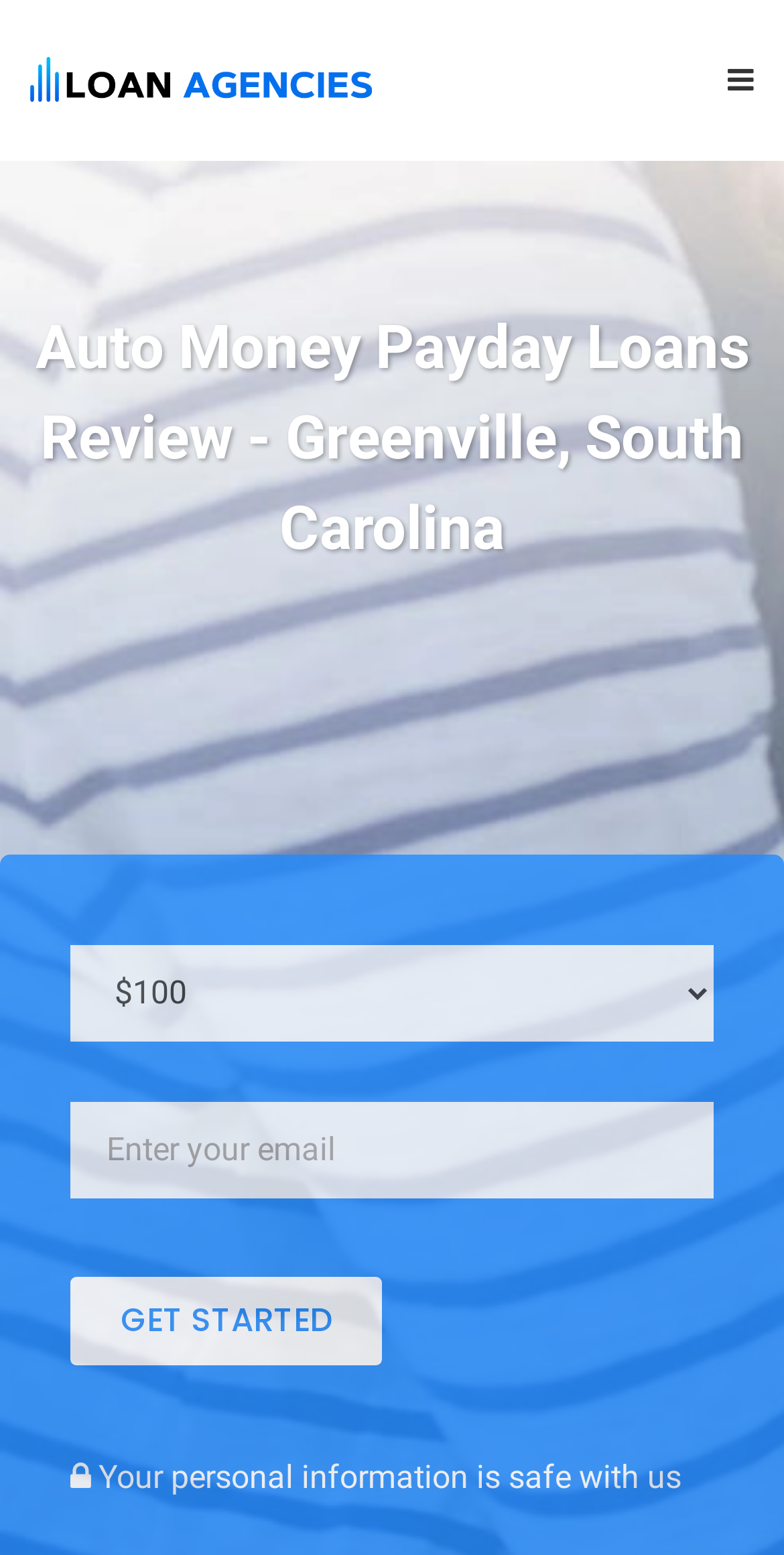Locate the primary headline on the webpage and provide its text.

Auto Money Payday Loans Review - Greenville, South Carolina